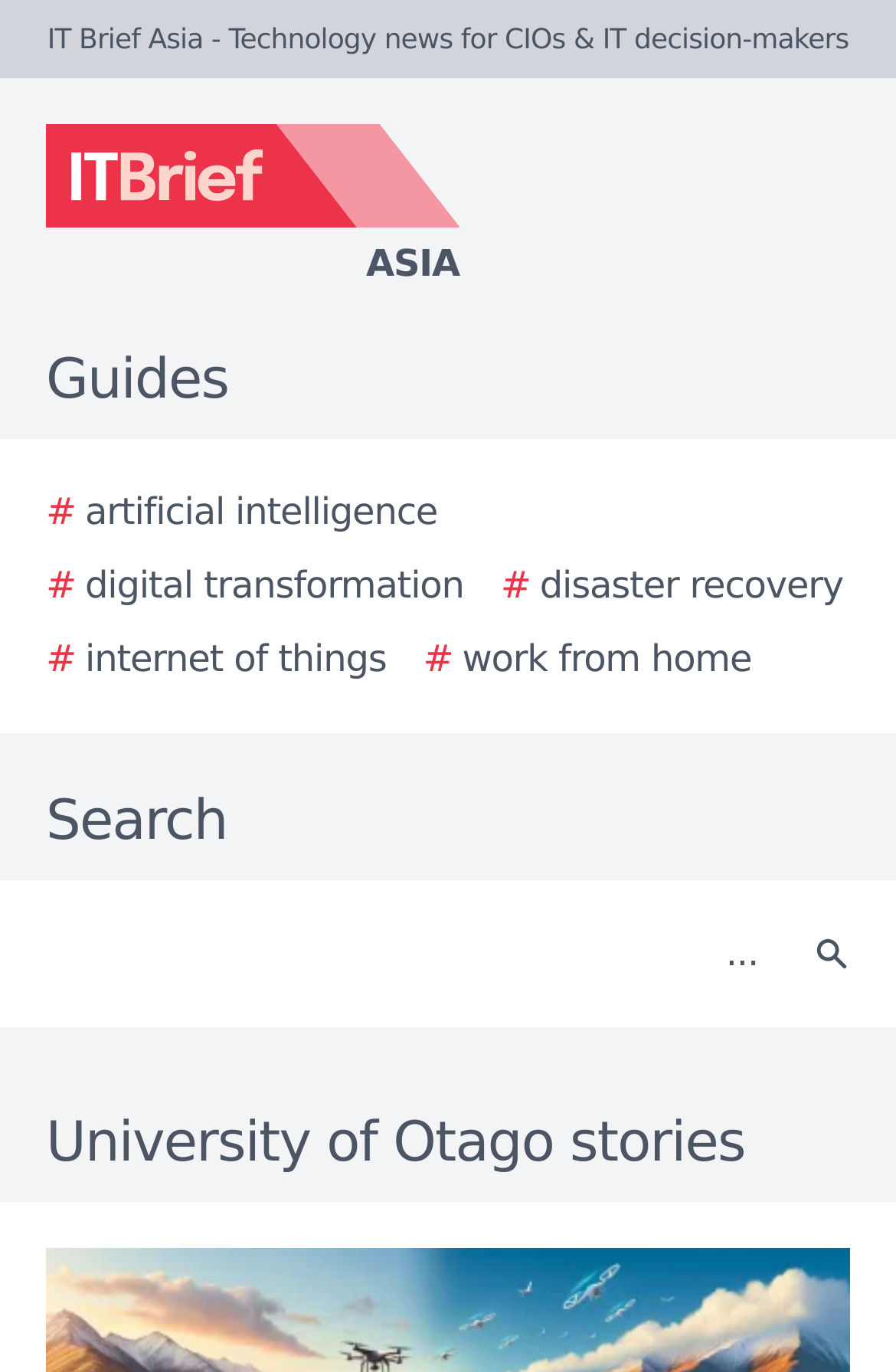Please give a concise answer to this question using a single word or phrase: 
What is the purpose of the textbox?

Search